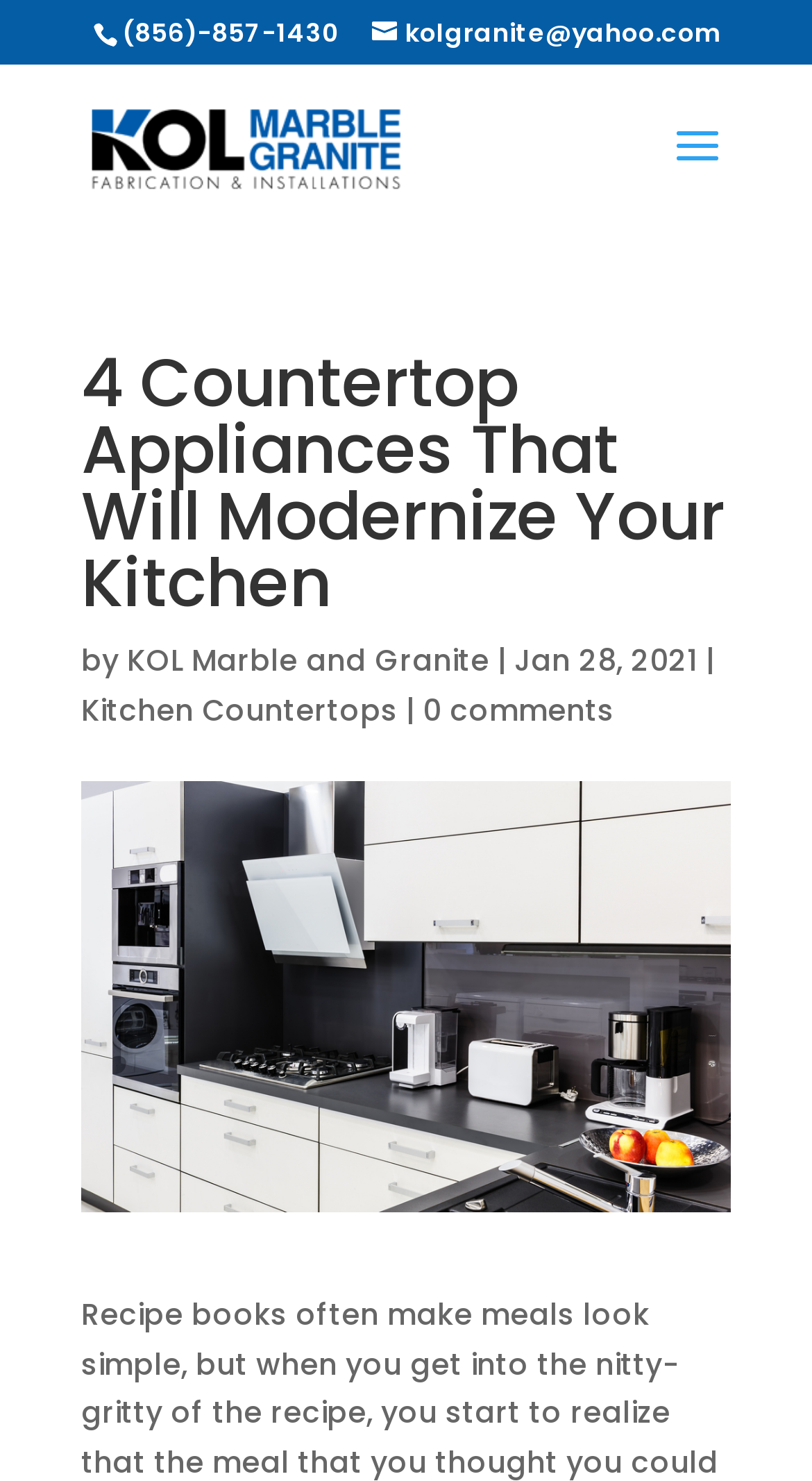Explain in detail what you observe on this webpage.

This webpage appears to be a blog post or article about modernizing a kitchen with countertop appliances. At the top of the page, there is a header section with the company's contact information, including a phone number and email address. The company's logo, "KOL Marble and Granite | Cherry Hill, NJ", is also displayed in this section, accompanied by a small image.

Below the header section, there is a main heading that reads "4 Countertop Appliances That Will Modernize Your Kitchen". This heading is centered near the top of the page. Underneath the heading, there is a byline that indicates the article was written by "KOL Marble and Granite", with the date "Jan 28, 2021" displayed to the right.

To the right of the byline, there are two links: "Kitchen Countertops" and "0 comments". The main content of the article is likely below these links, but it is not explicitly described in the accessibility tree.

There is a large image on the page, which takes up most of the width and is positioned below the heading and byline. The image is likely a relevant photo or illustration related to the article's topic.

Overall, the webpage has a simple and clean layout, with a clear hierarchy of headings and content. The use of images and links adds visual interest and provides additional resources for the reader.